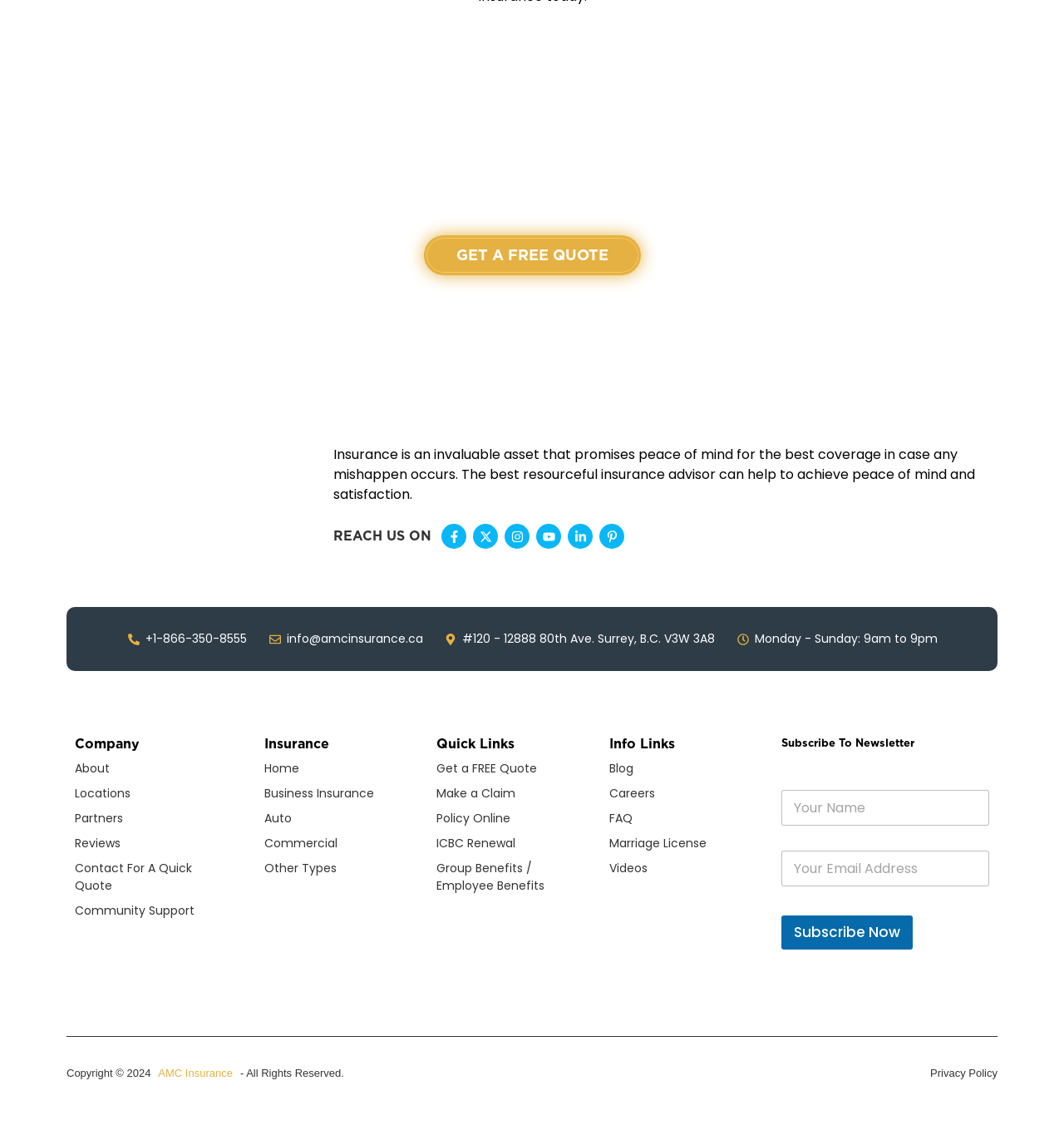Determine the bounding box coordinates of the clickable region to follow the instruction: "Call the phone number".

[0.408, 0.268, 0.592, 0.295]